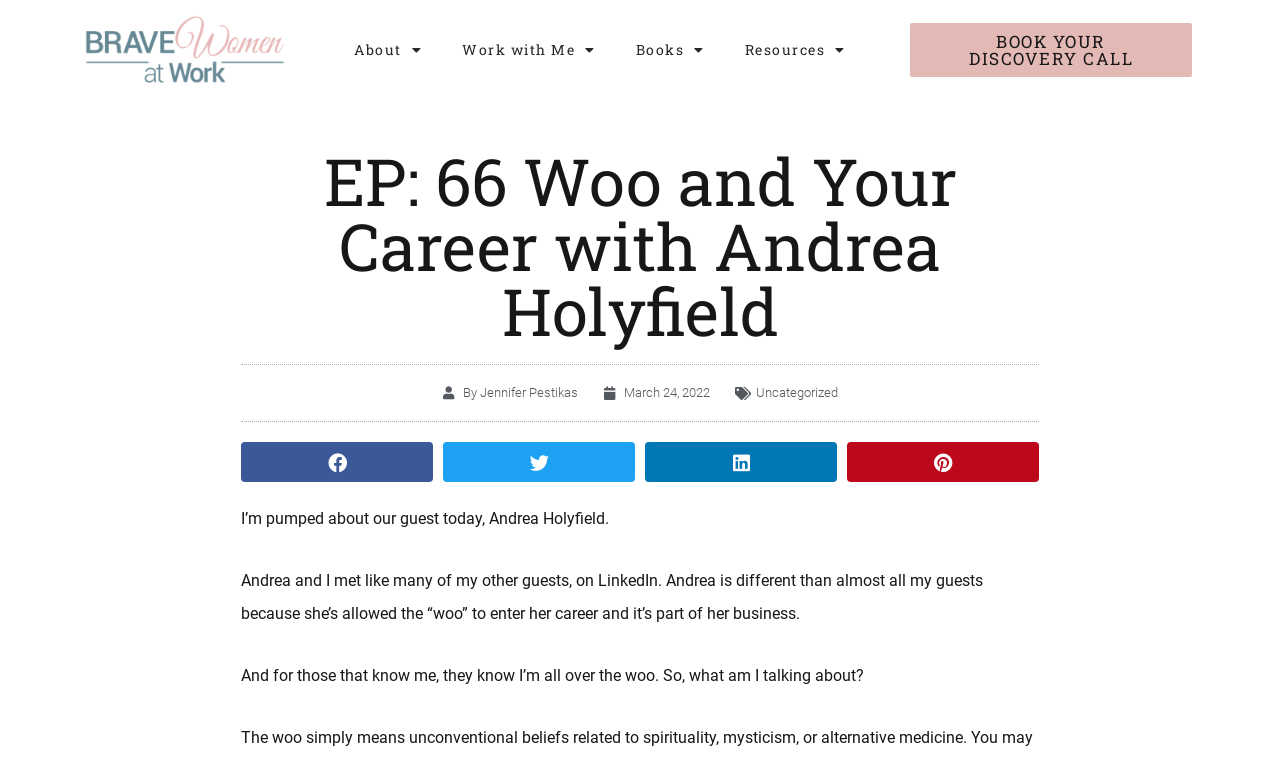Using the description: "Uncategorized", determine the UI element's bounding box coordinates. Ensure the coordinates are in the format of four float numbers between 0 and 1, i.e., [left, top, right, bottom].

[0.591, 0.509, 0.655, 0.529]